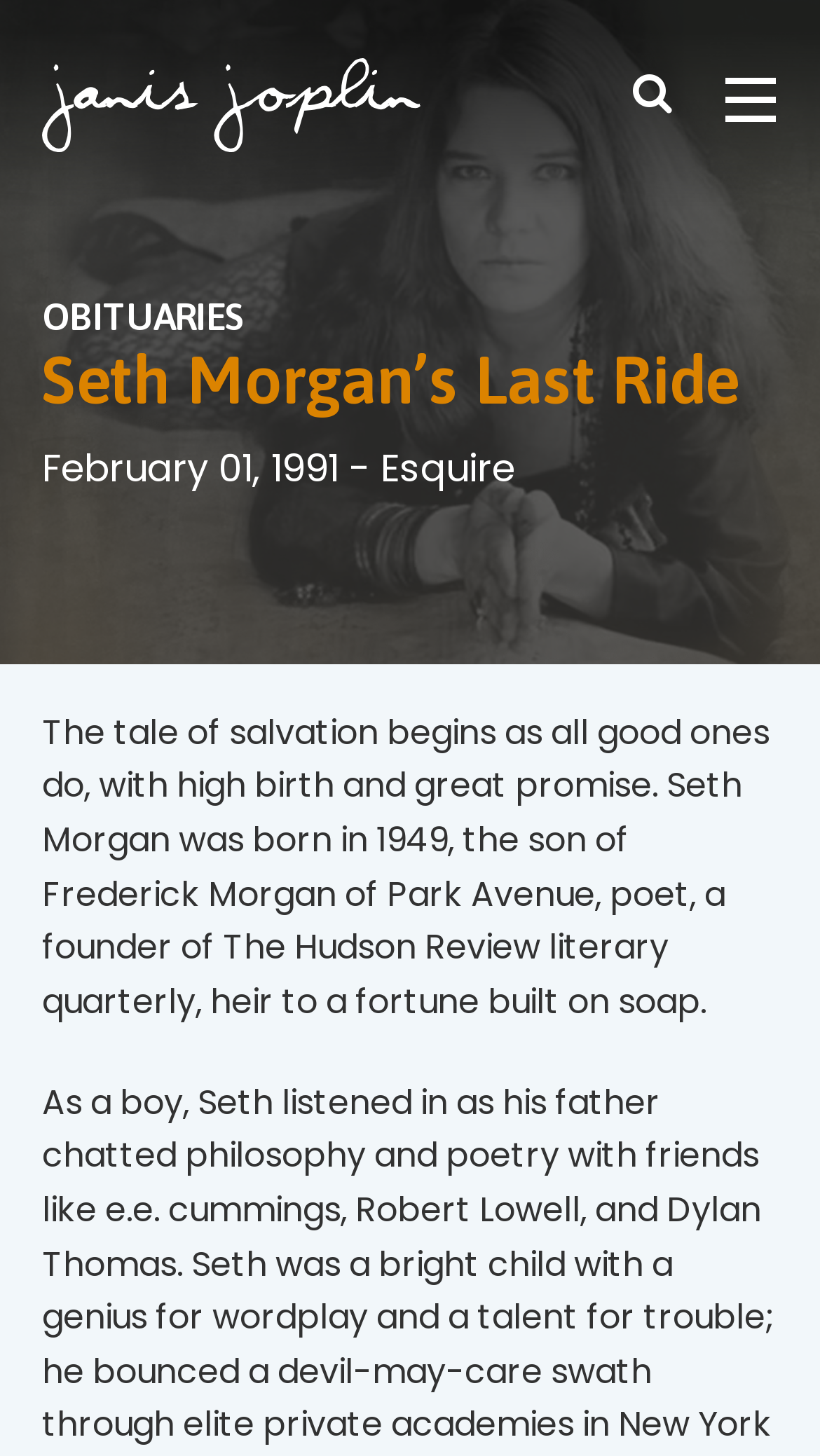What is the name of the publication mentioned in the article?
Give a comprehensive and detailed explanation for the question.

I found the answer by looking at the StaticText 'February 01, 1991 - Esquire' which mentions the publication name 'Esquire'.